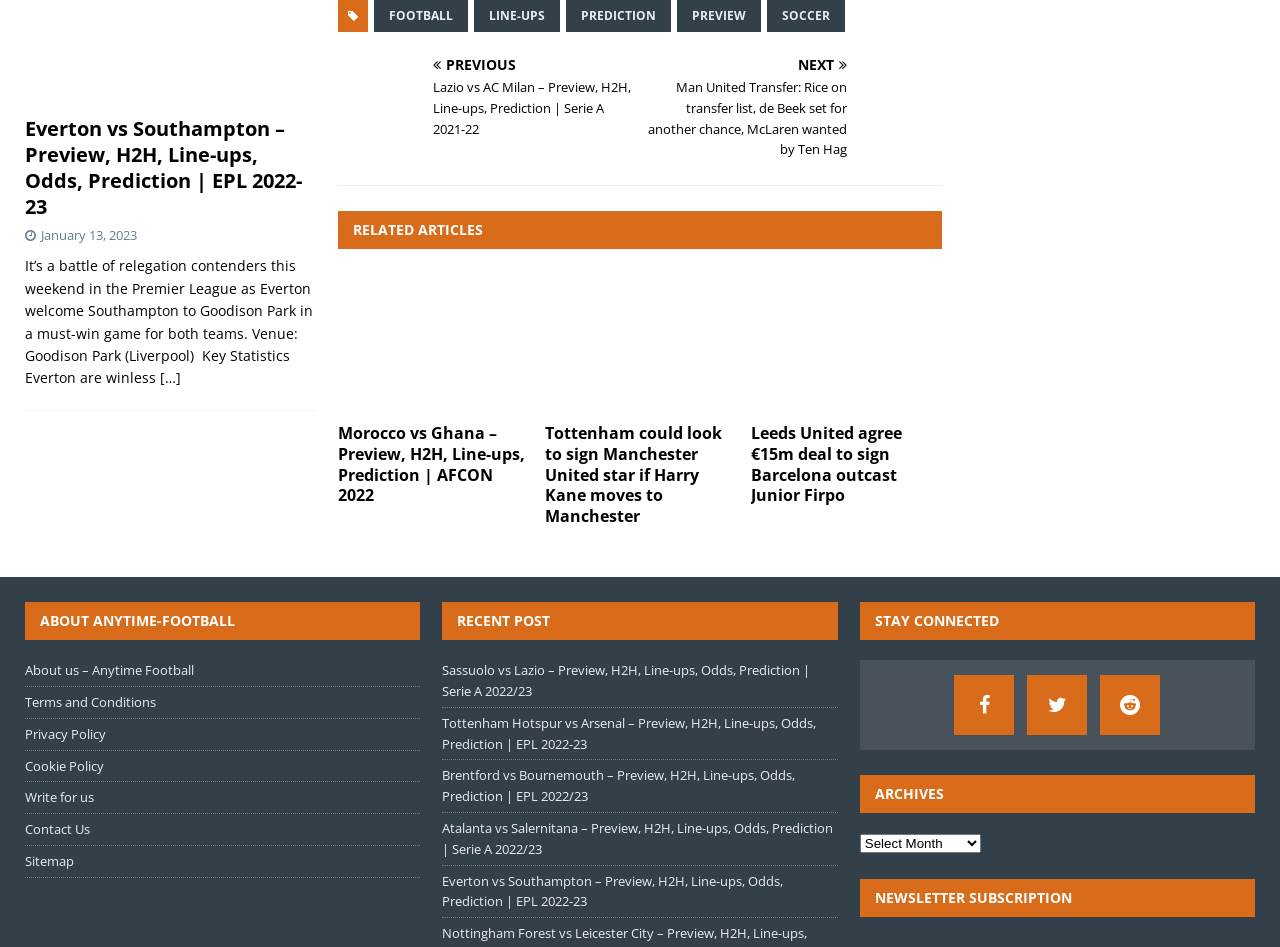Provide the bounding box coordinates for the area that should be clicked to complete the instruction: "Read the article about Morocco vs Ghana".

[0.264, 0.284, 0.414, 0.535]